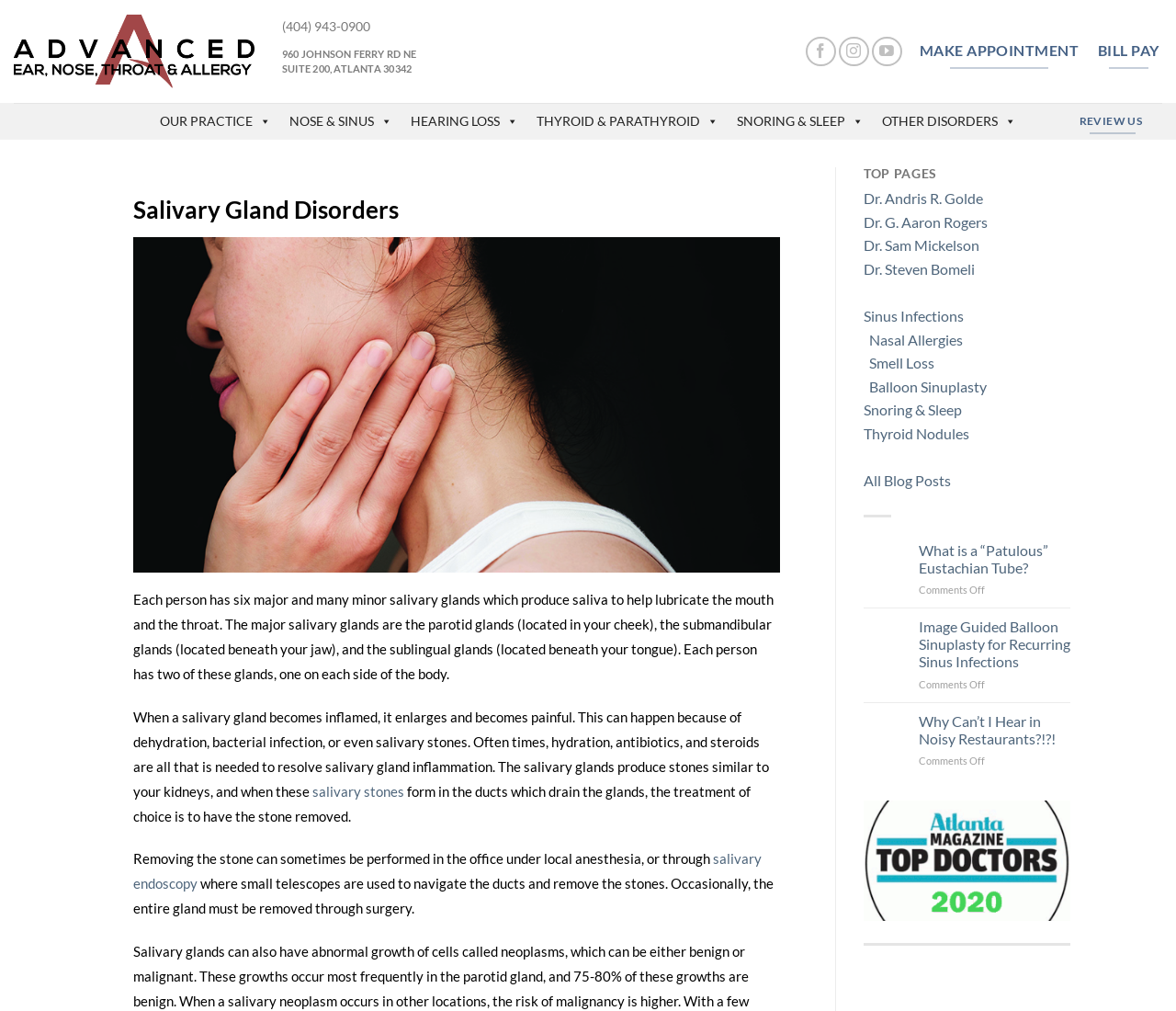Find and provide the bounding box coordinates for the UI element described with: "Dr. G. Aaron Rogers".

[0.734, 0.211, 0.84, 0.228]